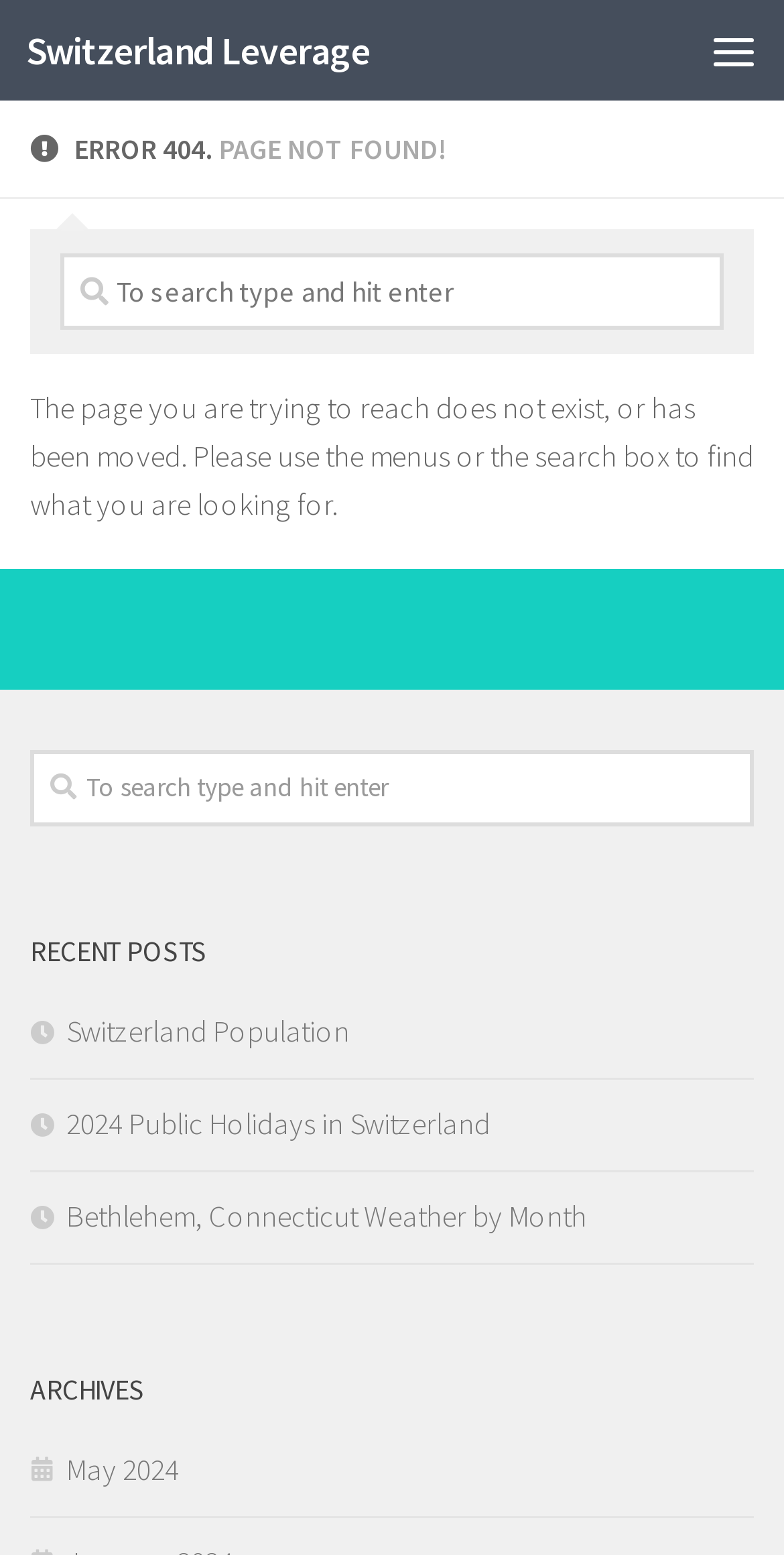Could you indicate the bounding box coordinates of the region to click in order to complete this instruction: "Click Recent Posts".

[0.038, 0.596, 0.962, 0.627]